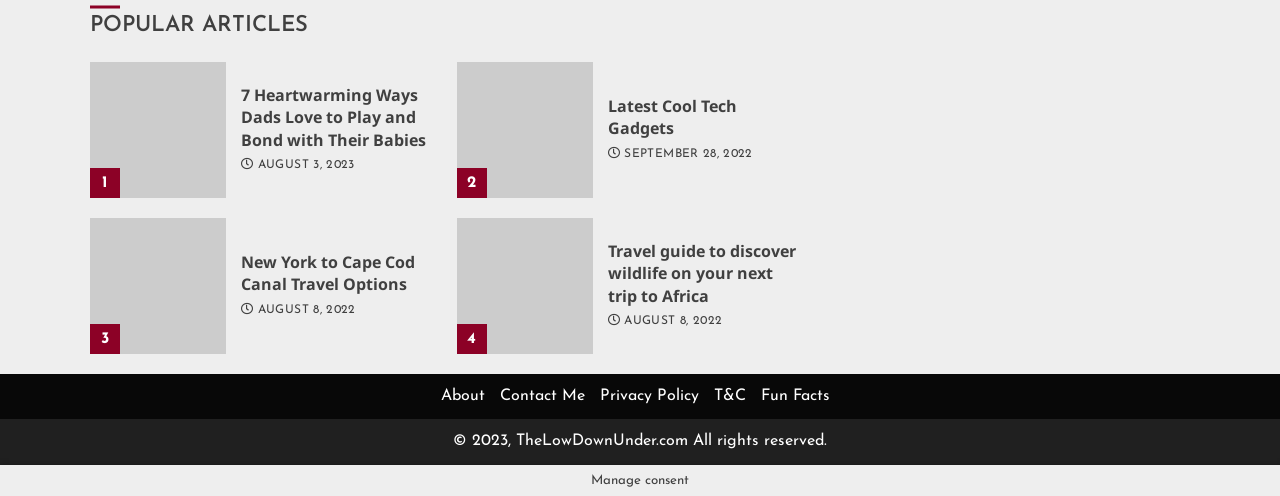Please provide the bounding box coordinates for the element that needs to be clicked to perform the instruction: "Explore the latest cool tech gadgets". The coordinates must consist of four float numbers between 0 and 1, formatted as [left, top, right, bottom].

[0.475, 0.192, 0.628, 0.282]